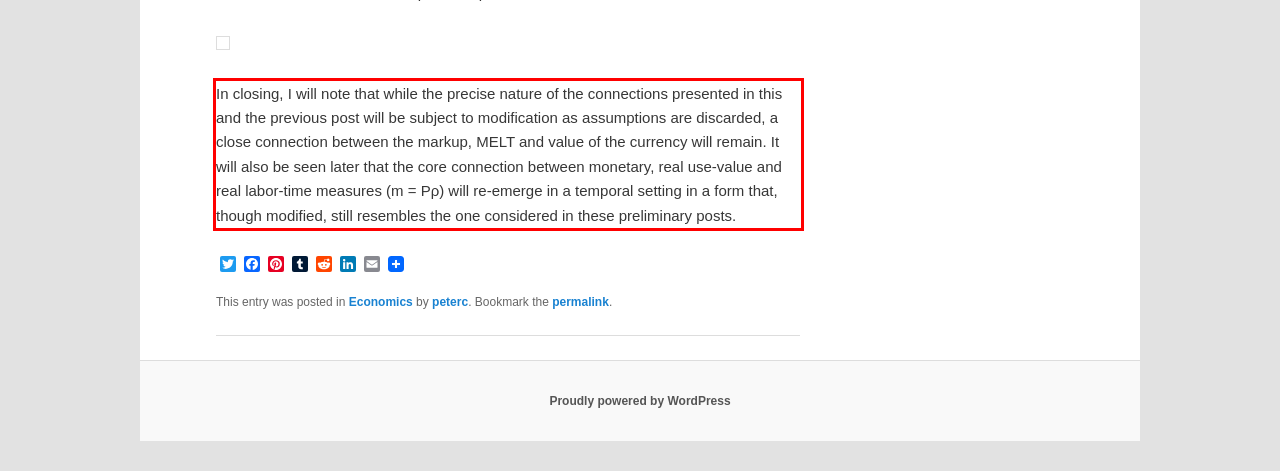The screenshot you have been given contains a UI element surrounded by a red rectangle. Use OCR to read and extract the text inside this red rectangle.

In closing, I will note that while the precise nature of the connections presented in this and the previous post will be subject to modification as assumptions are discarded, a close connection between the markup, MELT and value of the currency will remain. It will also be seen later that the core connection between monetary, real use-value and real labor-time measures (m = Pρ) will re-emerge in a temporal setting in a form that, though modified, still resembles the one considered in these preliminary posts.